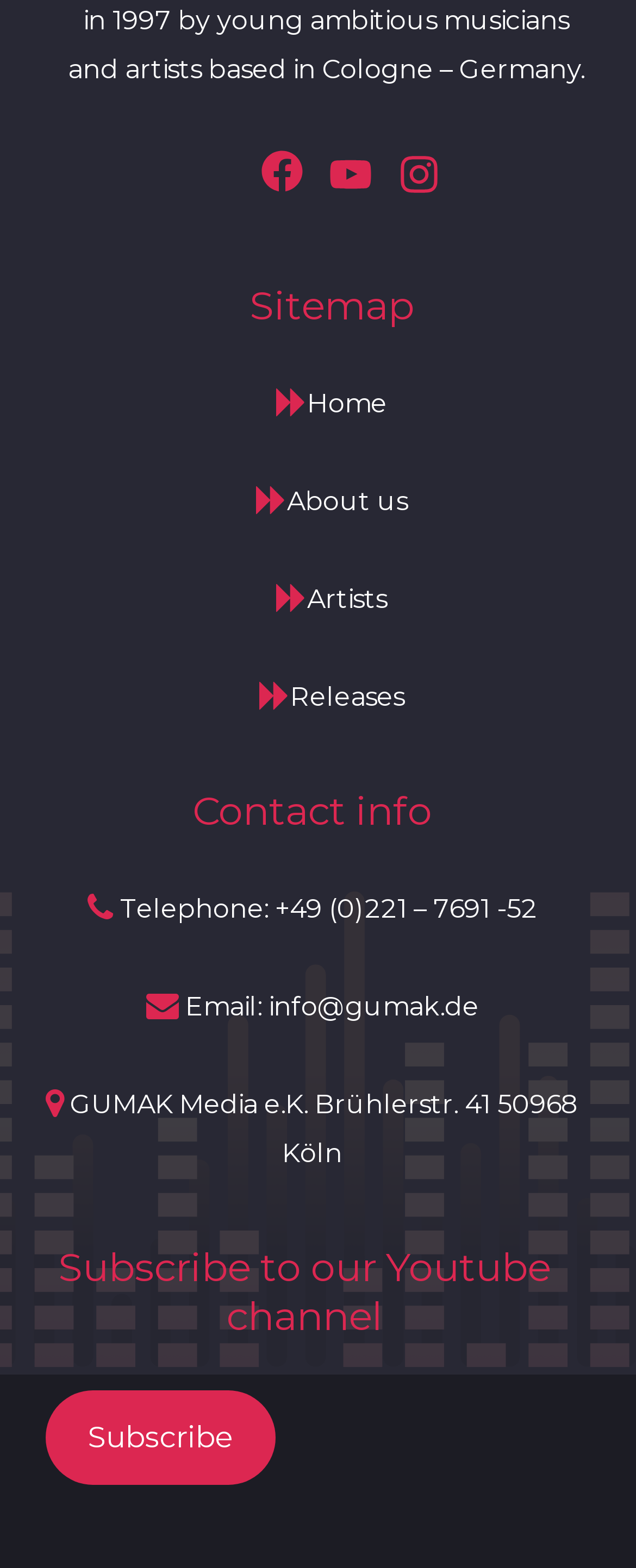Please identify the coordinates of the bounding box that should be clicked to fulfill this instruction: "View Contact info".

[0.303, 0.502, 0.68, 0.532]